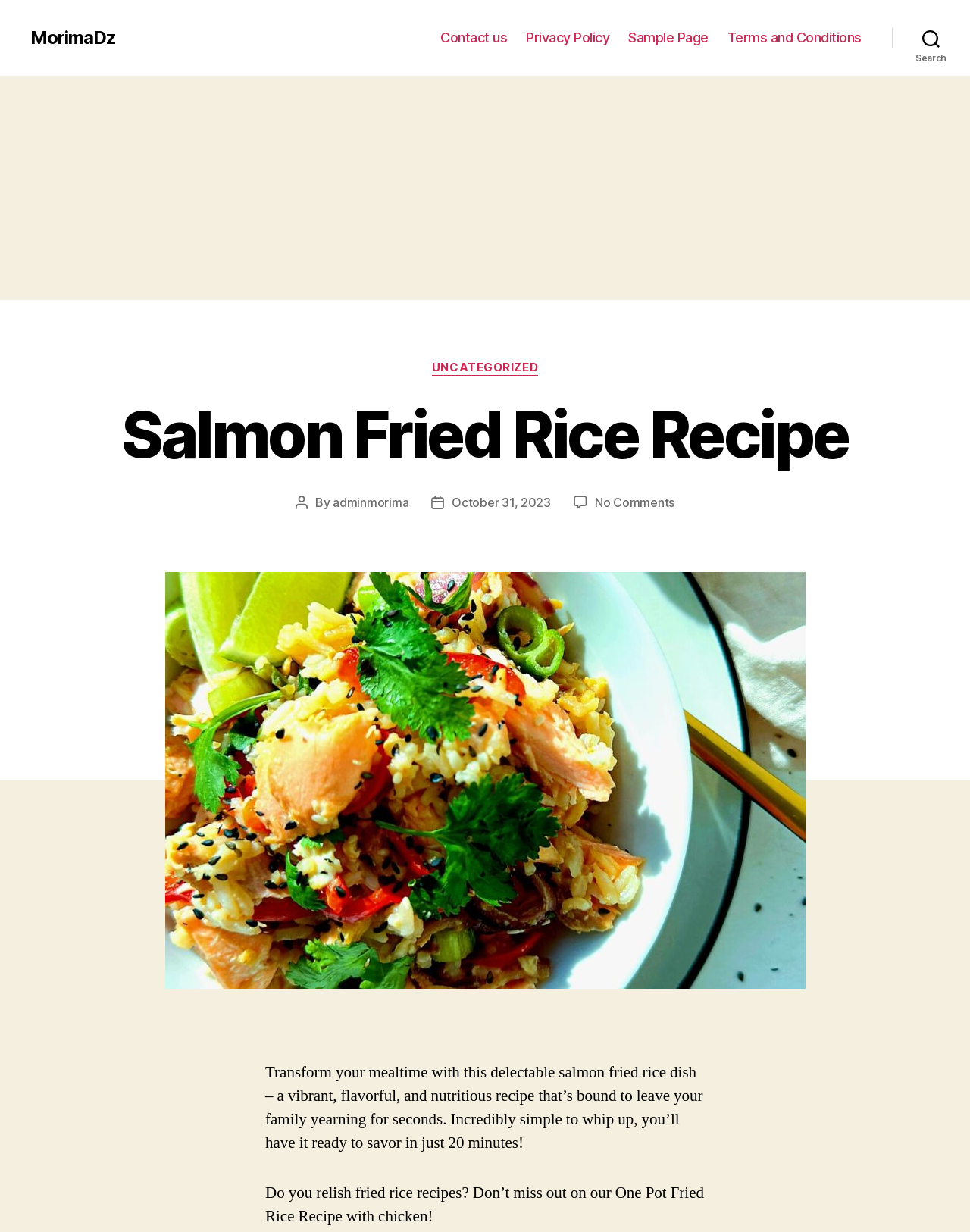Please find the bounding box coordinates of the section that needs to be clicked to achieve this instruction: "Visit the 'adminmorima' profile".

[0.343, 0.402, 0.421, 0.414]